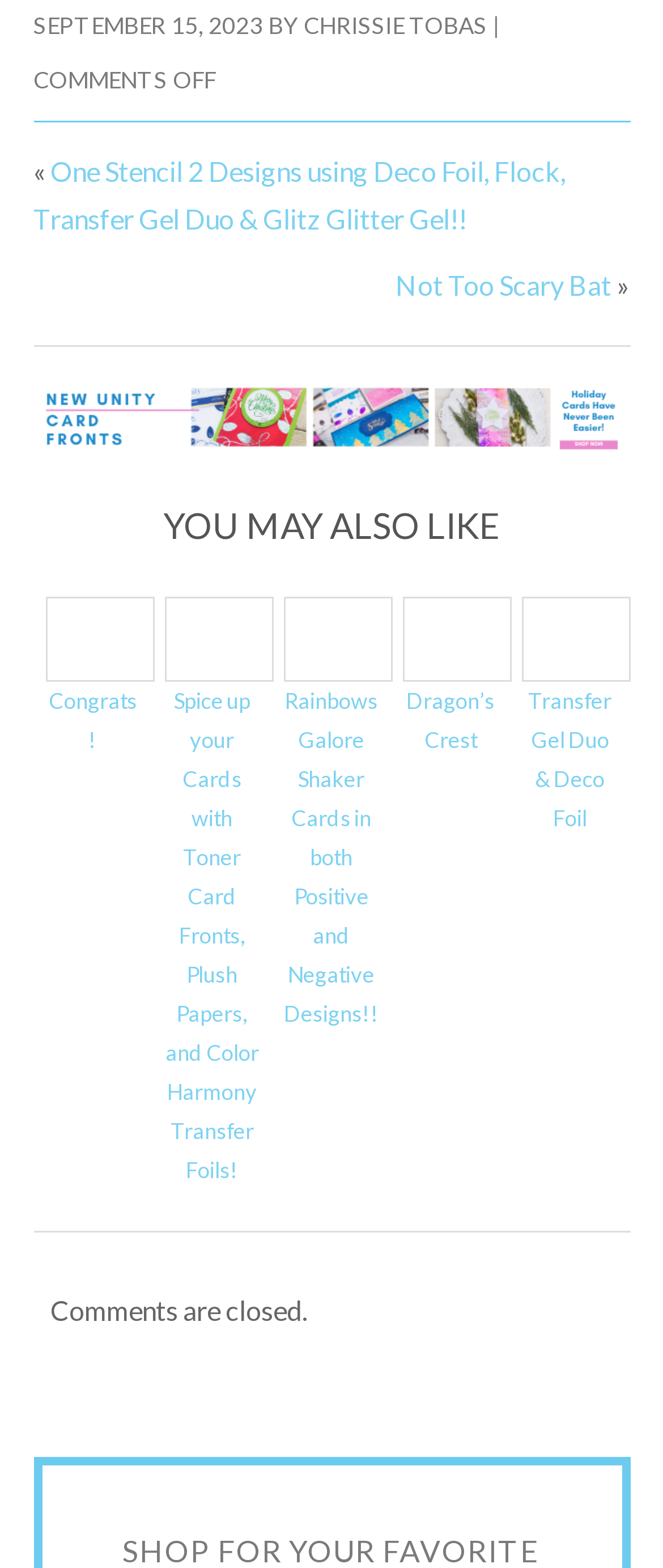Please identify the bounding box coordinates of the region to click in order to complete the given instruction: "Open the 'Do lions live in the jungle?' post". The coordinates should be four float numbers between 0 and 1, i.e., [left, top, right, bottom].

None